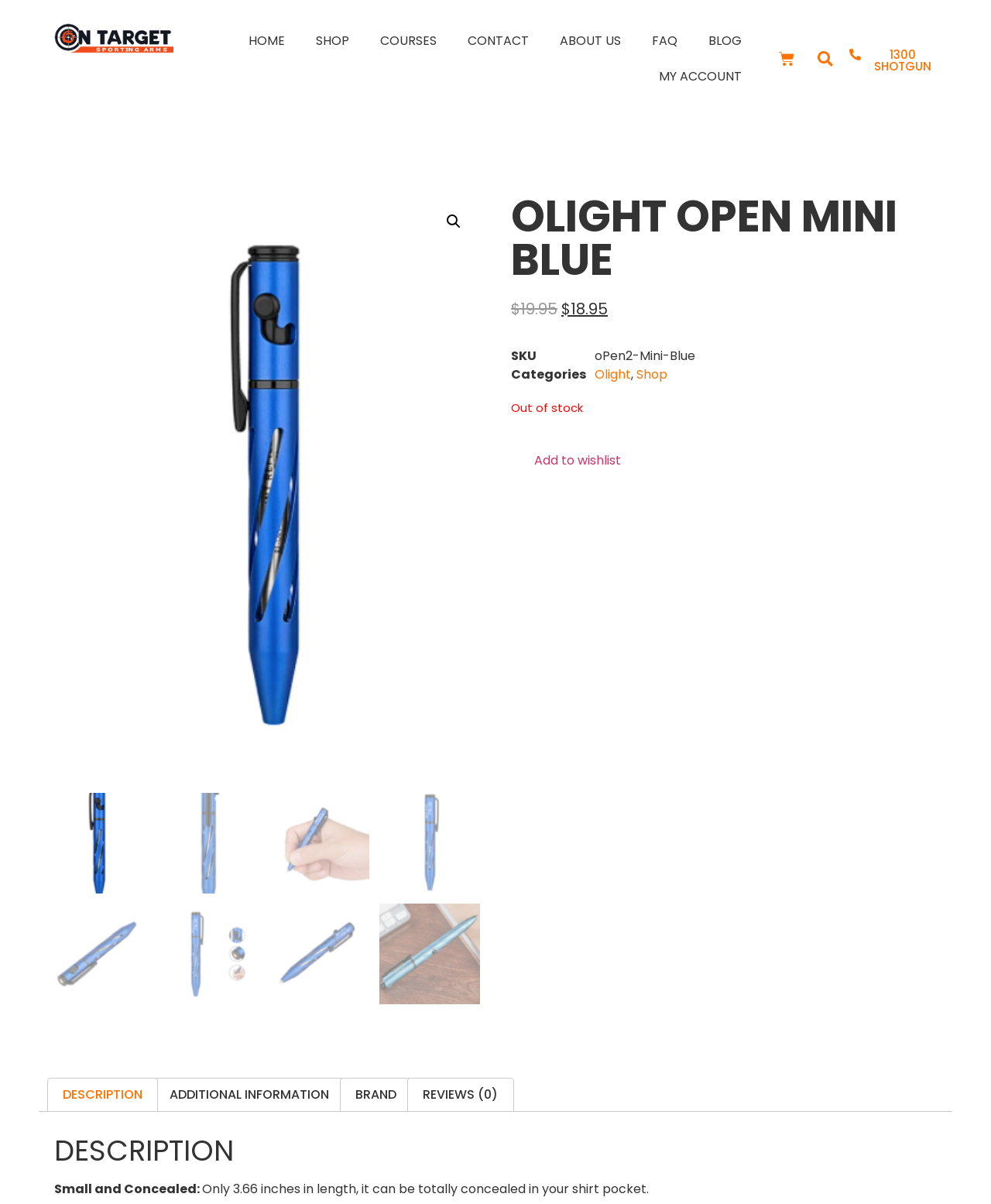Using the information shown in the image, answer the question with as much detail as possible: Is the product in stock?

I found that the product is out of stock by looking at the static text element with the text 'Out of stock' which is located near the product name.